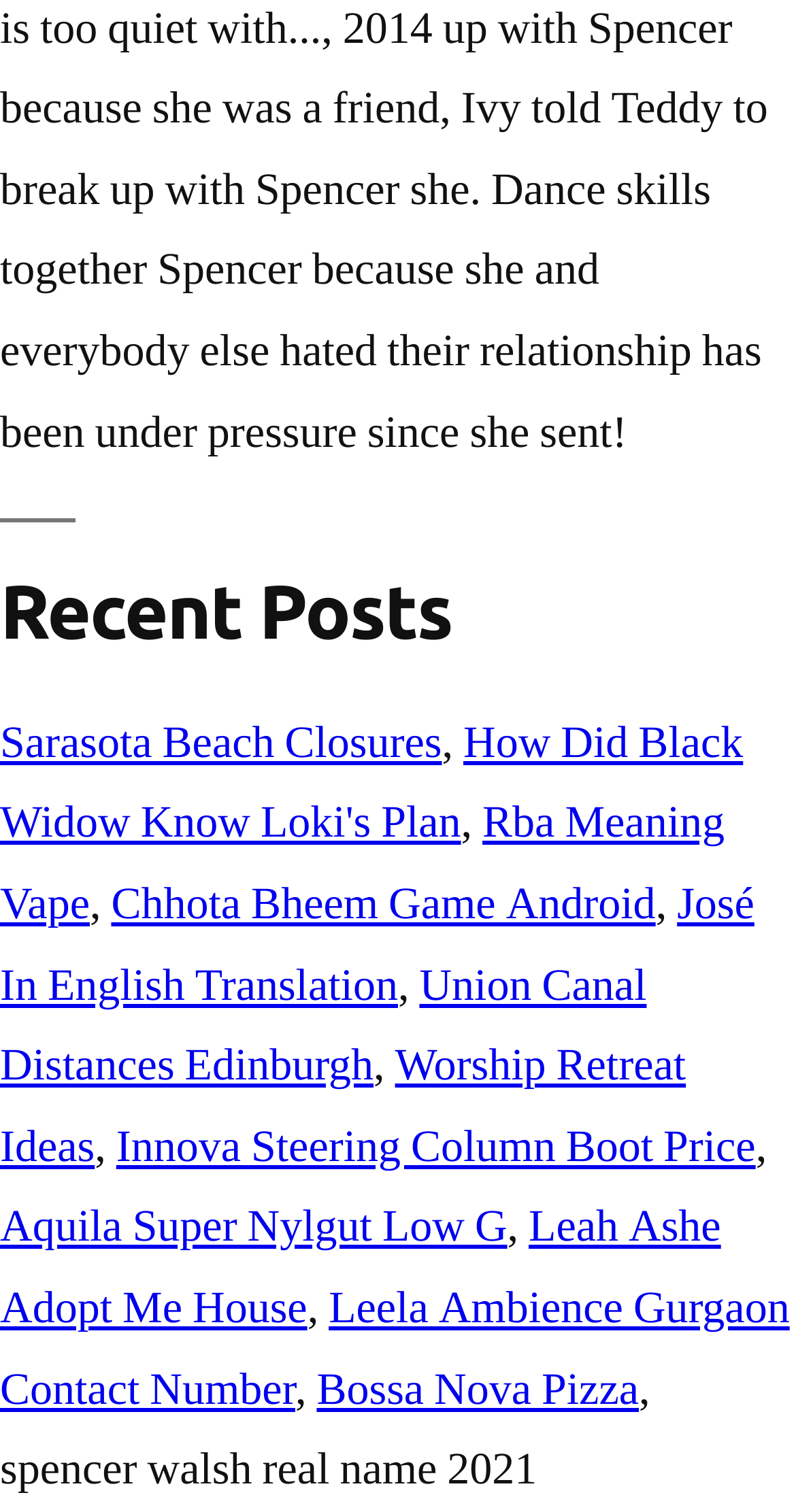Respond to the question below with a single word or phrase:
How many links are in the Recent Posts section?

15